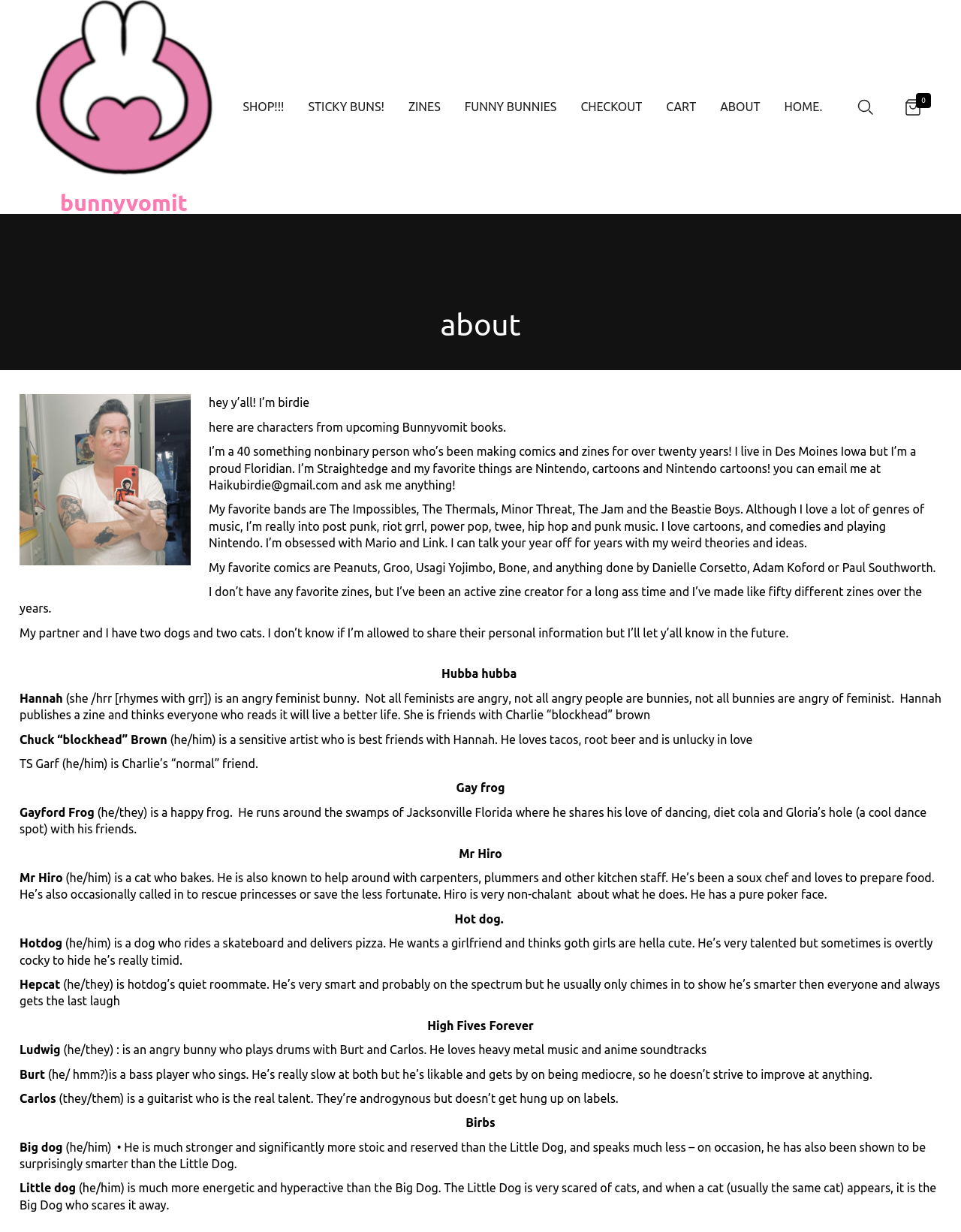Determine the bounding box for the HTML element described here: "funny bunnies". The coordinates should be given as [left, top, right, bottom] with each number being a float between 0 and 1.

[0.477, 0.069, 0.585, 0.104]